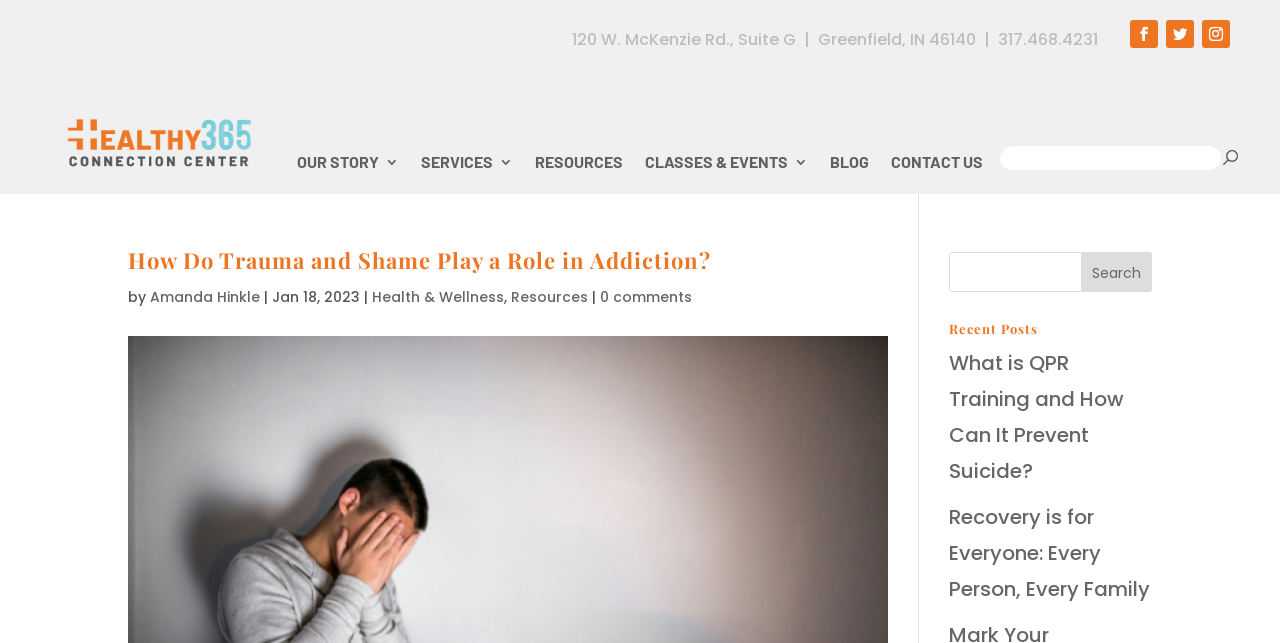Identify the bounding box coordinates of the element to click to follow this instruction: 'Search for resources'. Ensure the coordinates are four float values between 0 and 1, provided as [left, top, right, bottom].

[0.781, 0.227, 0.969, 0.264]